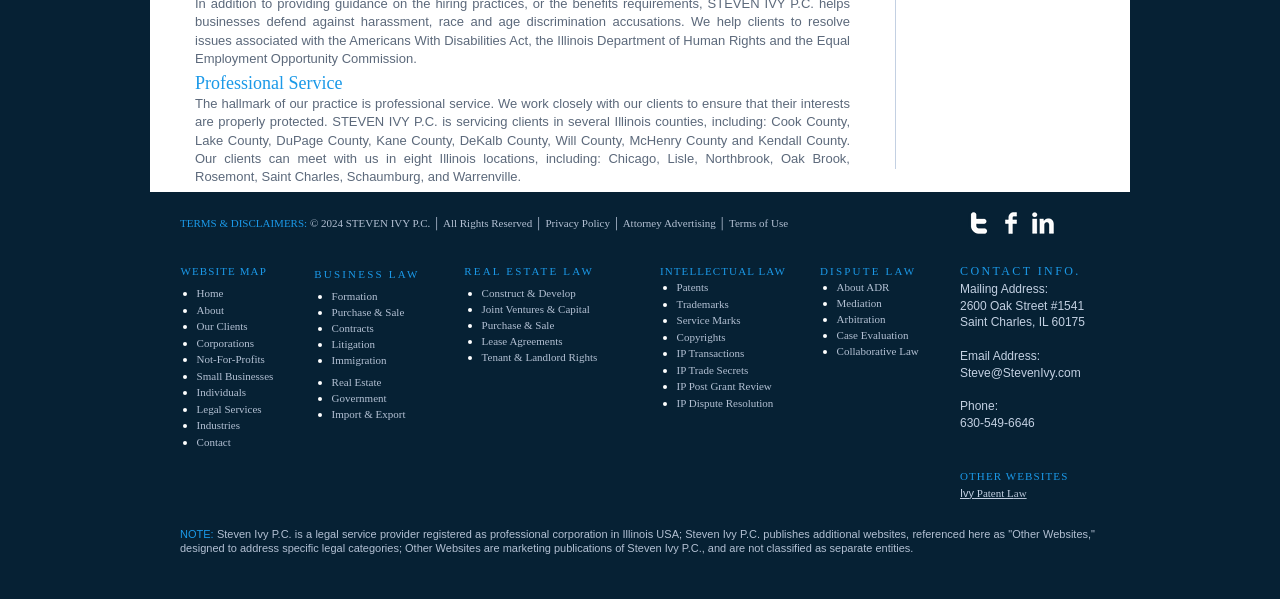Determine the bounding box coordinates in the format (top-left x, top-left y, bottom-right x, bottom-right y). Ensure all values are floating point numbers between 0 and 1. Identify the bounding box of the UI element described by: aria-label="Facebook Clean"

[0.781, 0.354, 0.798, 0.39]